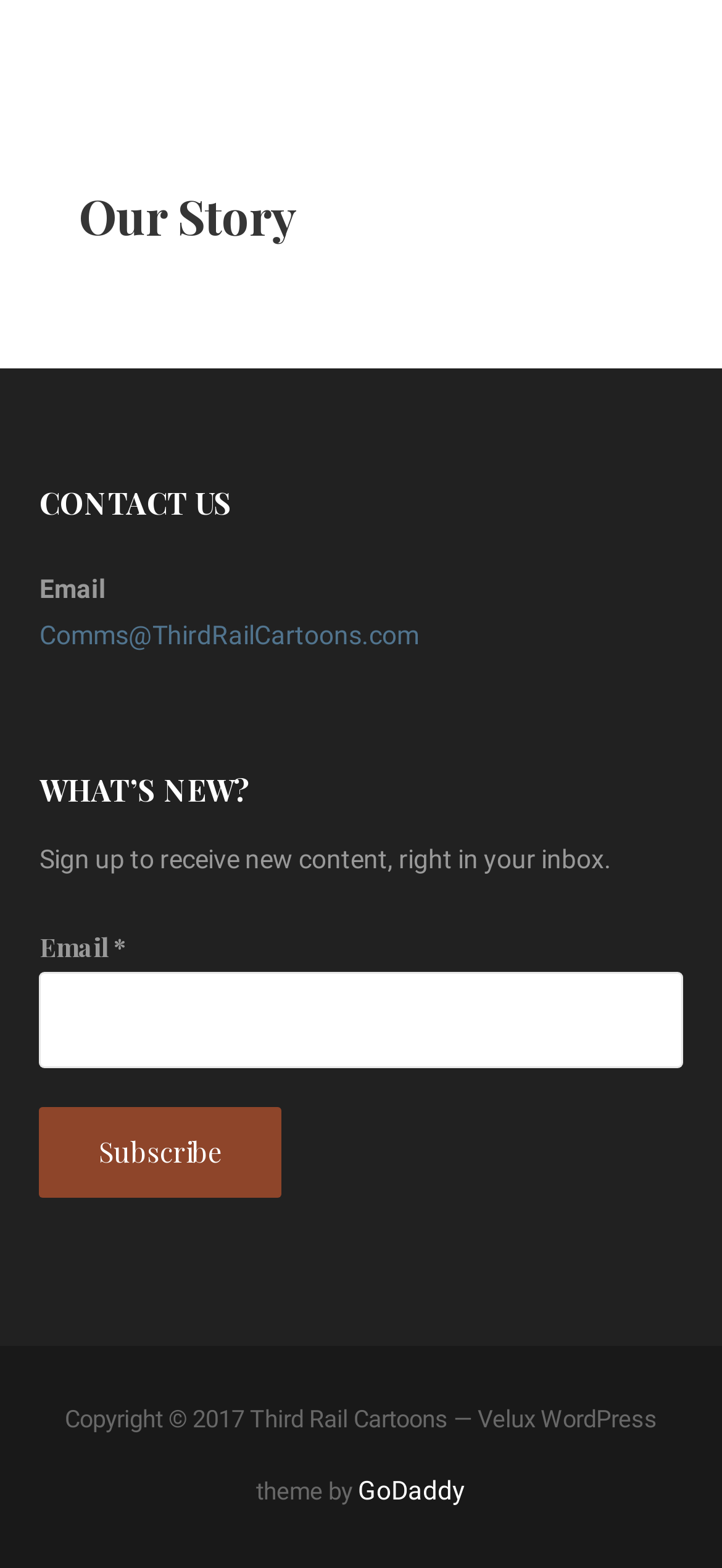Provide a one-word or short-phrase answer to the question:
What is required to subscribe?

Email